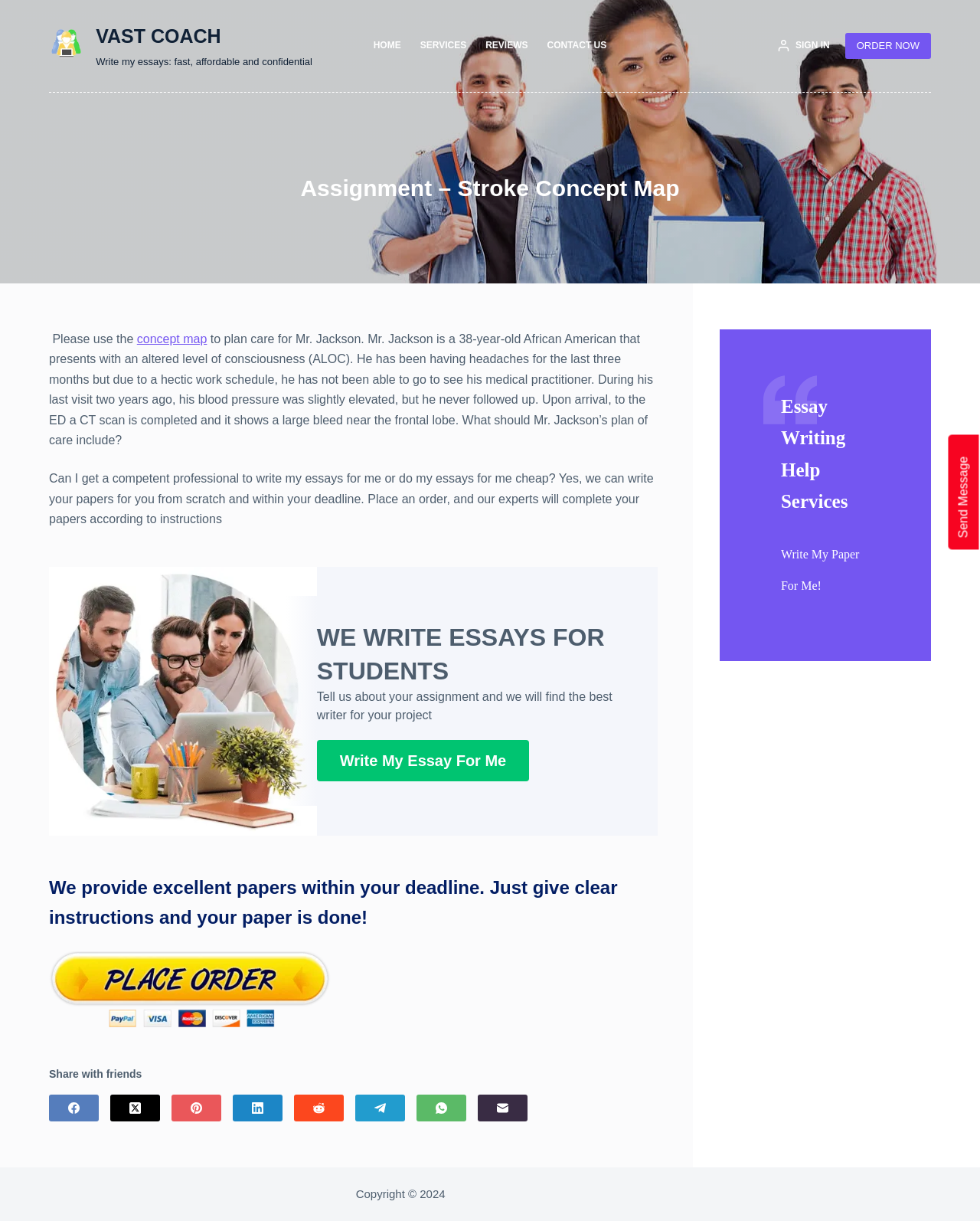Determine the bounding box coordinates for the area you should click to complete the following instruction: "Click the 'concept map' link".

[0.14, 0.272, 0.211, 0.283]